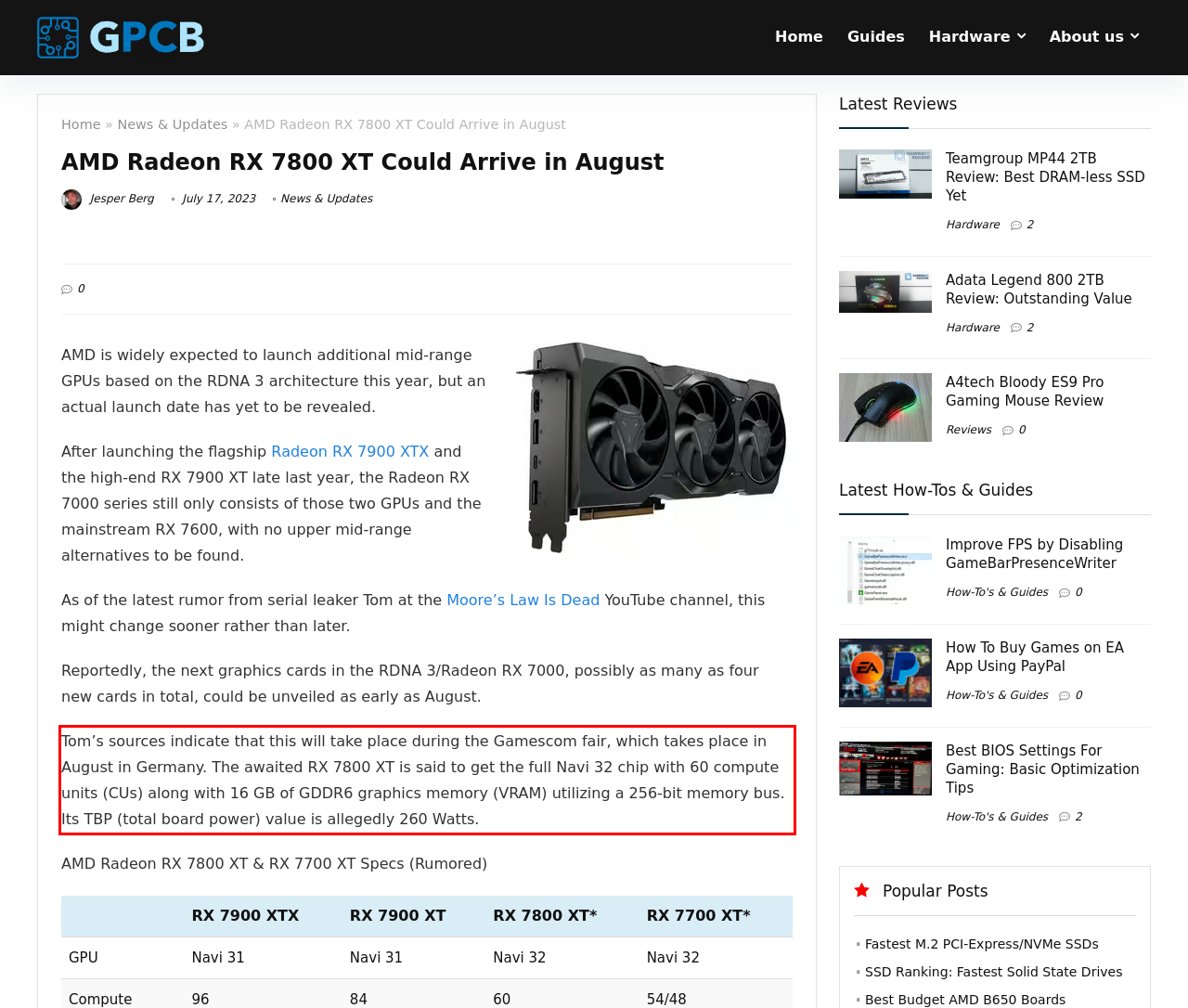You are presented with a screenshot containing a red rectangle. Extract the text found inside this red bounding box.

Tom’s sources indicate that this will take place during the Gamescom fair, which takes place in August in Germany. The awaited RX 7800 XT is said to get the full Navi 32 chip with 60 compute units (CUs) along with 16 GB of GDDR6 graphics memory (VRAM) utilizing a 256-bit memory bus. Its TBP (total board power) value is allegedly 260 Watts.